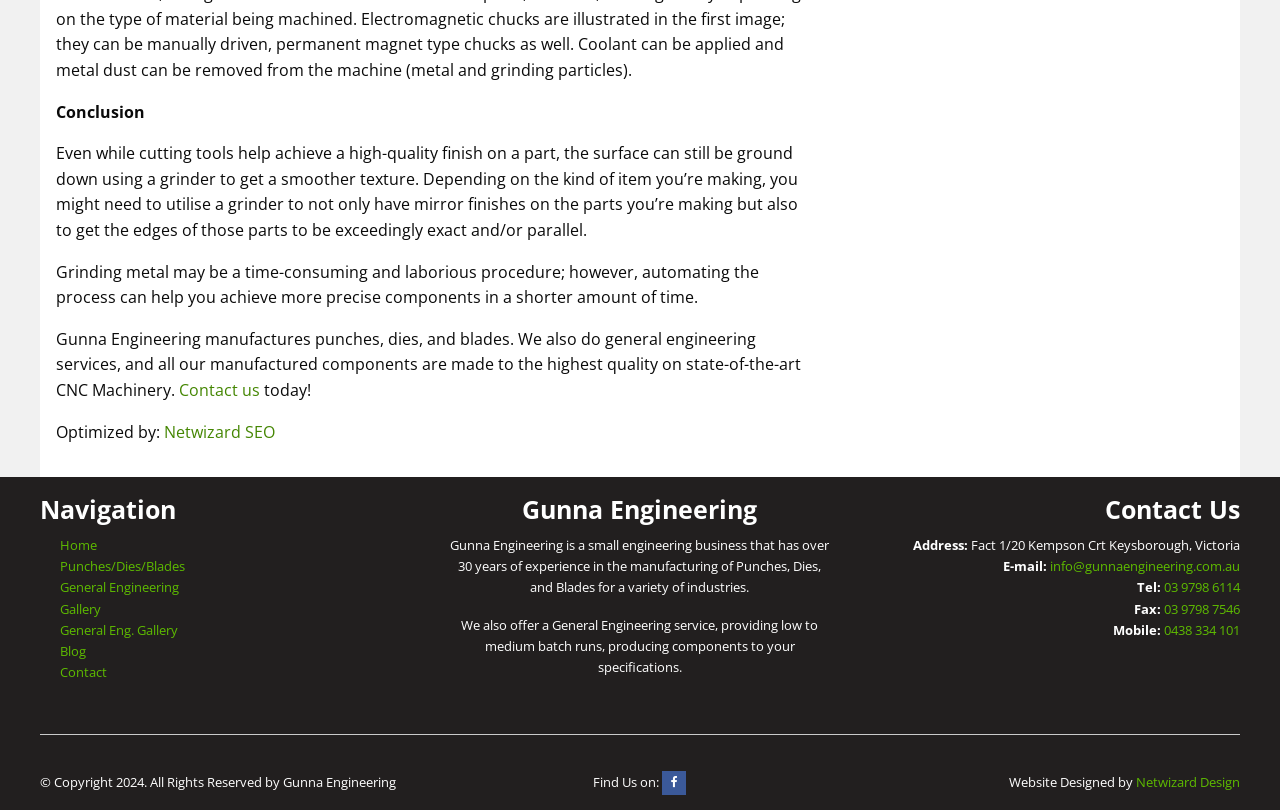Using the provided element description: "parent_node: Find Us on: title="Facebook"", determine the bounding box coordinates of the corresponding UI element in the screenshot.

[0.518, 0.952, 0.536, 0.982]